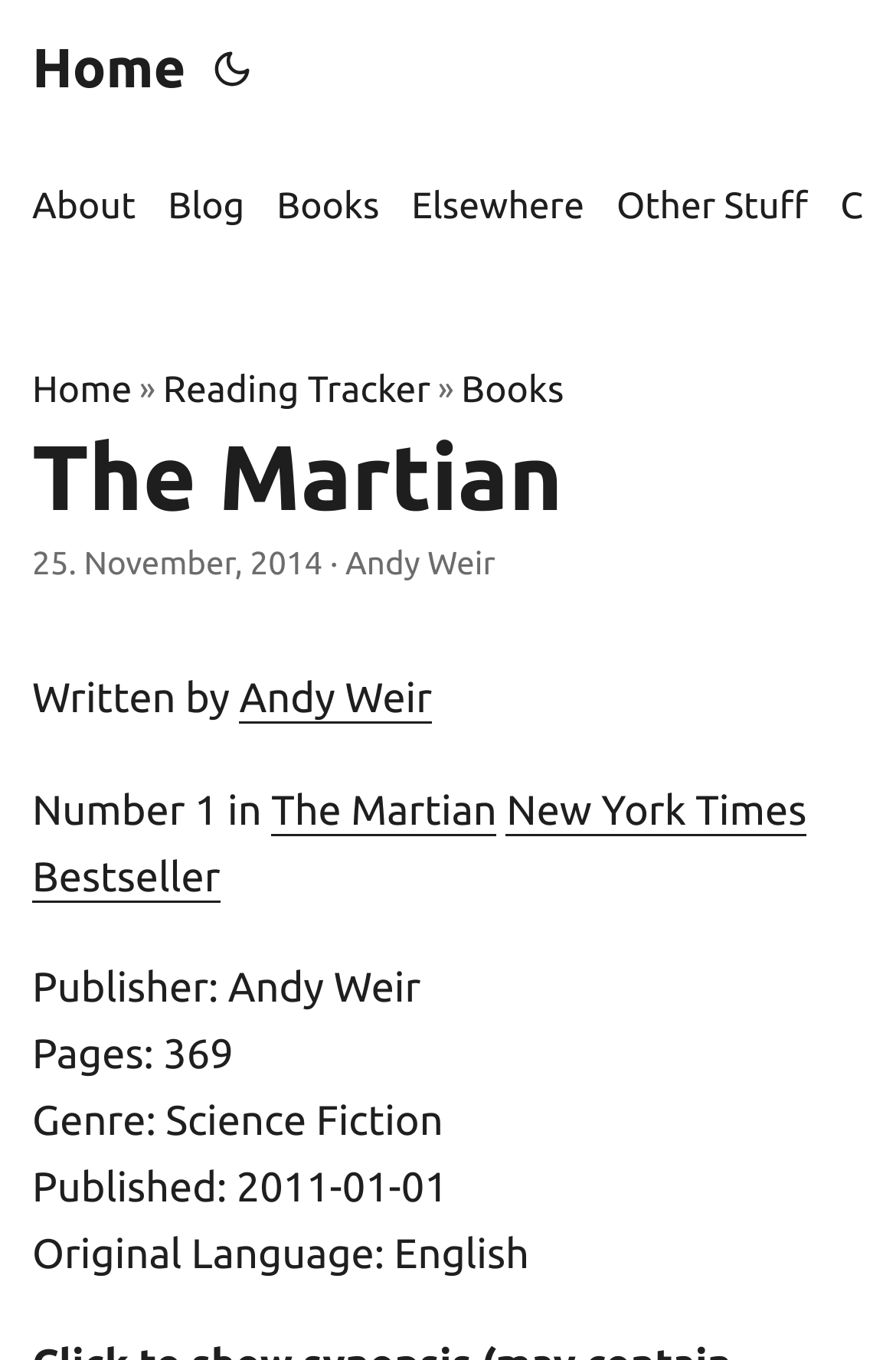Locate the bounding box coordinates of the clickable region necessary to complete the following instruction: "browse books". Provide the coordinates in the format of four float numbers between 0 and 1, i.e., [left, top, right, bottom].

[0.309, 0.101, 0.423, 0.203]